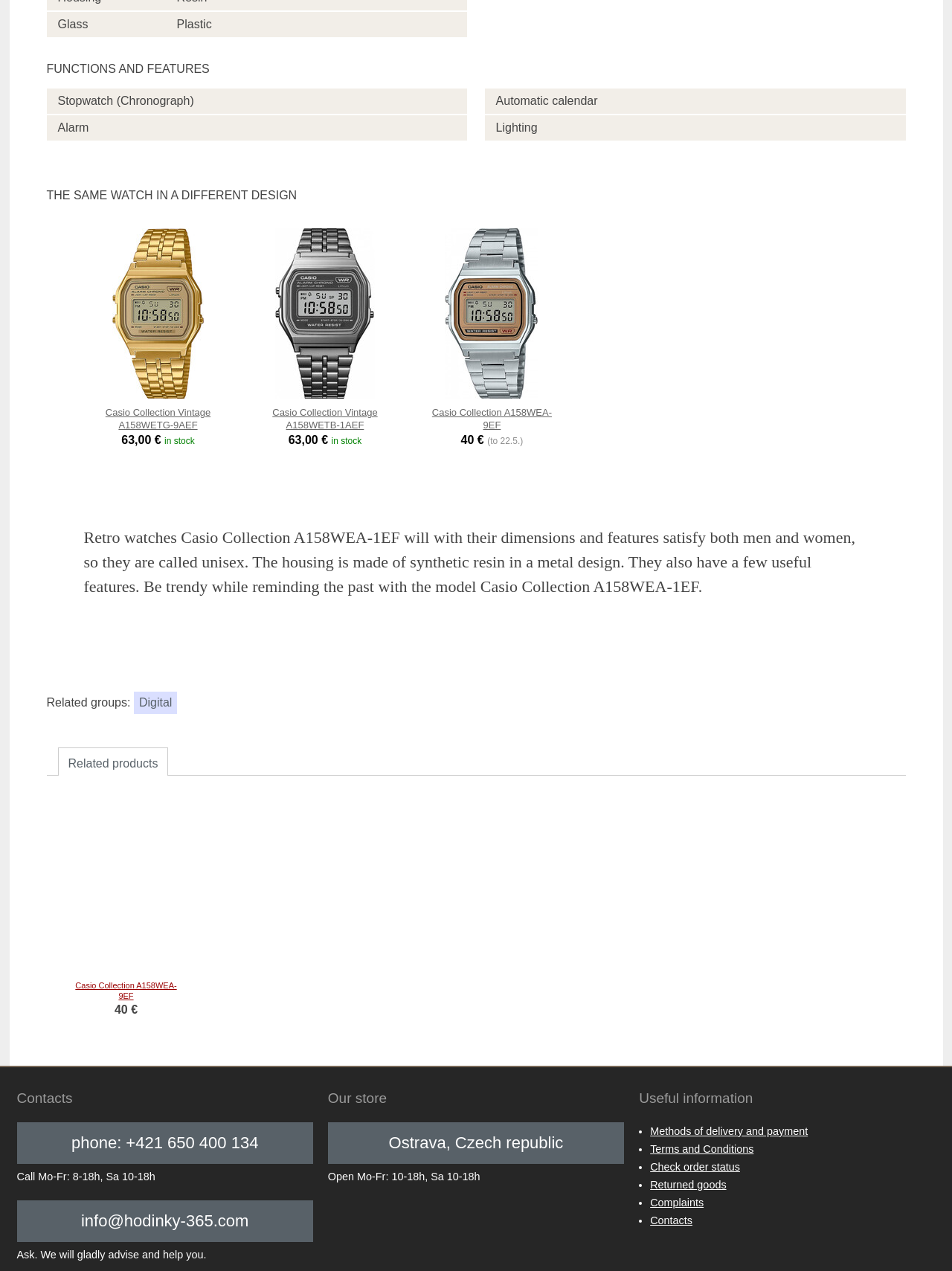What is the price of the second watch?
Please provide a comprehensive answer based on the details in the screenshot.

I looked at the text next to the second watch image and found the price '63,00 €'.